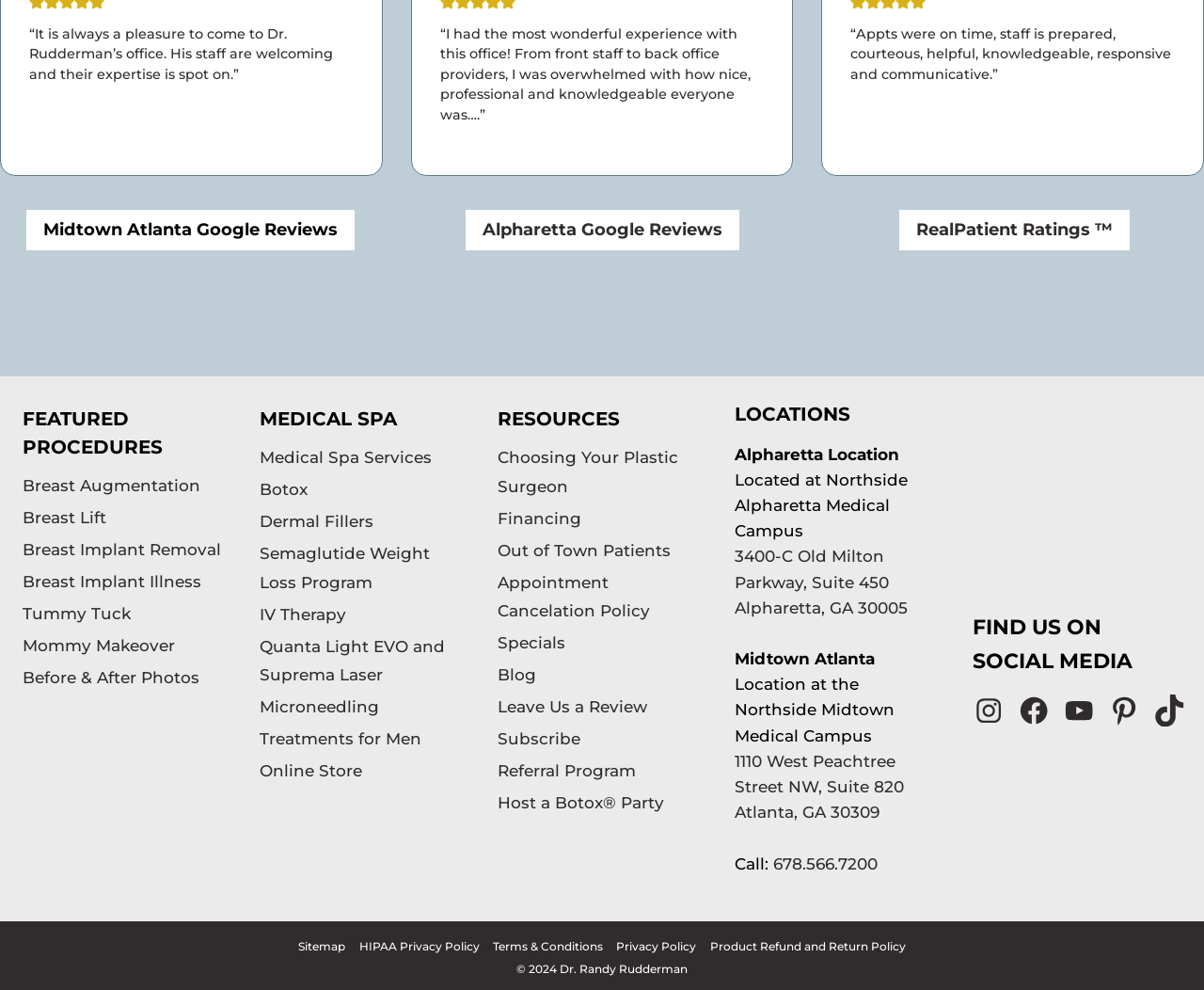Please specify the bounding box coordinates of the element that should be clicked to execute the given instruction: 'Read reviews on Google'. Ensure the coordinates are four float numbers between 0 and 1, expressed as [left, top, right, bottom].

[0.021, 0.212, 0.294, 0.253]